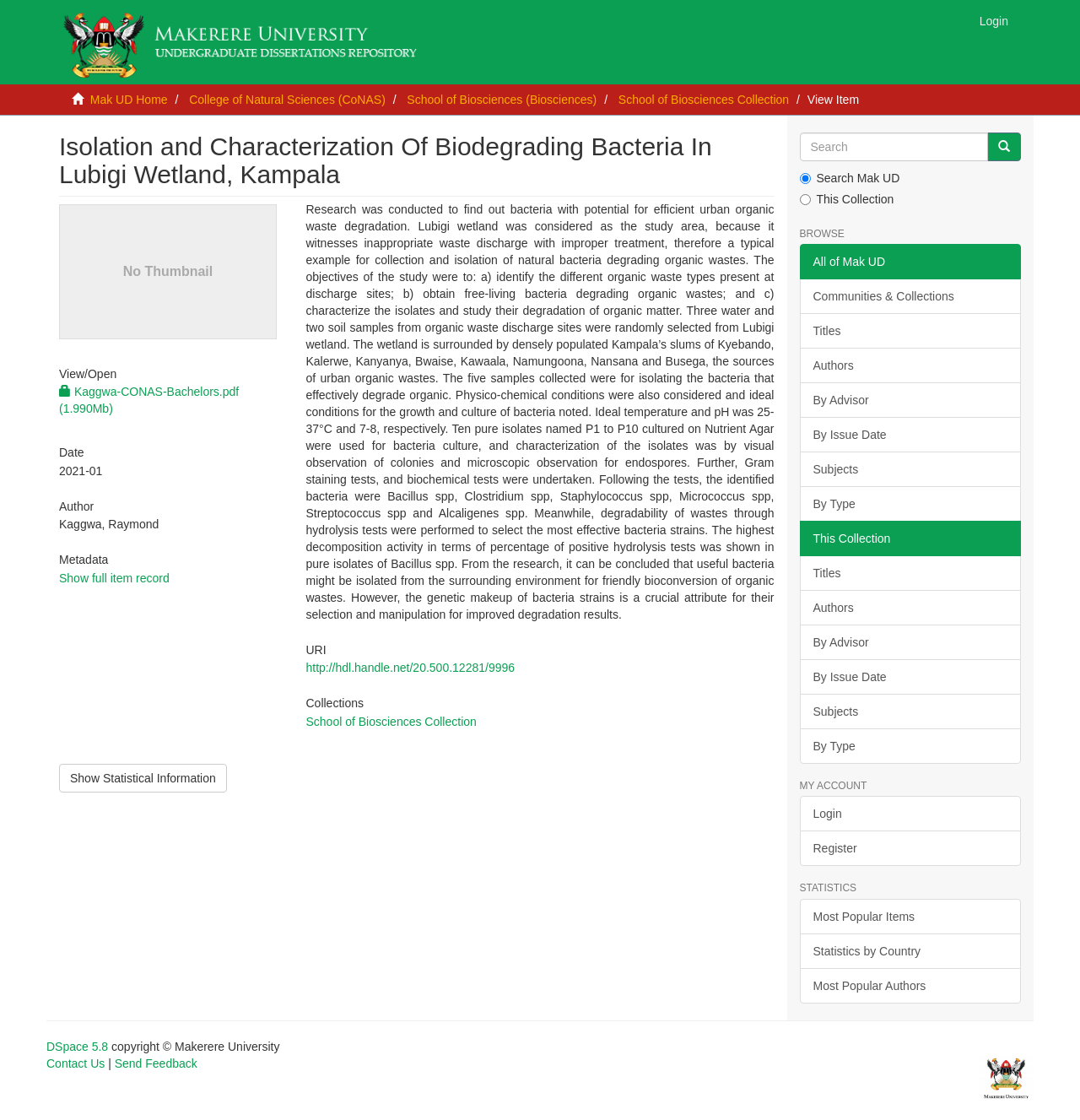Please find the bounding box coordinates of the clickable region needed to complete the following instruction: "Show full item record". The bounding box coordinates must consist of four float numbers between 0 and 1, i.e., [left, top, right, bottom].

[0.055, 0.51, 0.157, 0.522]